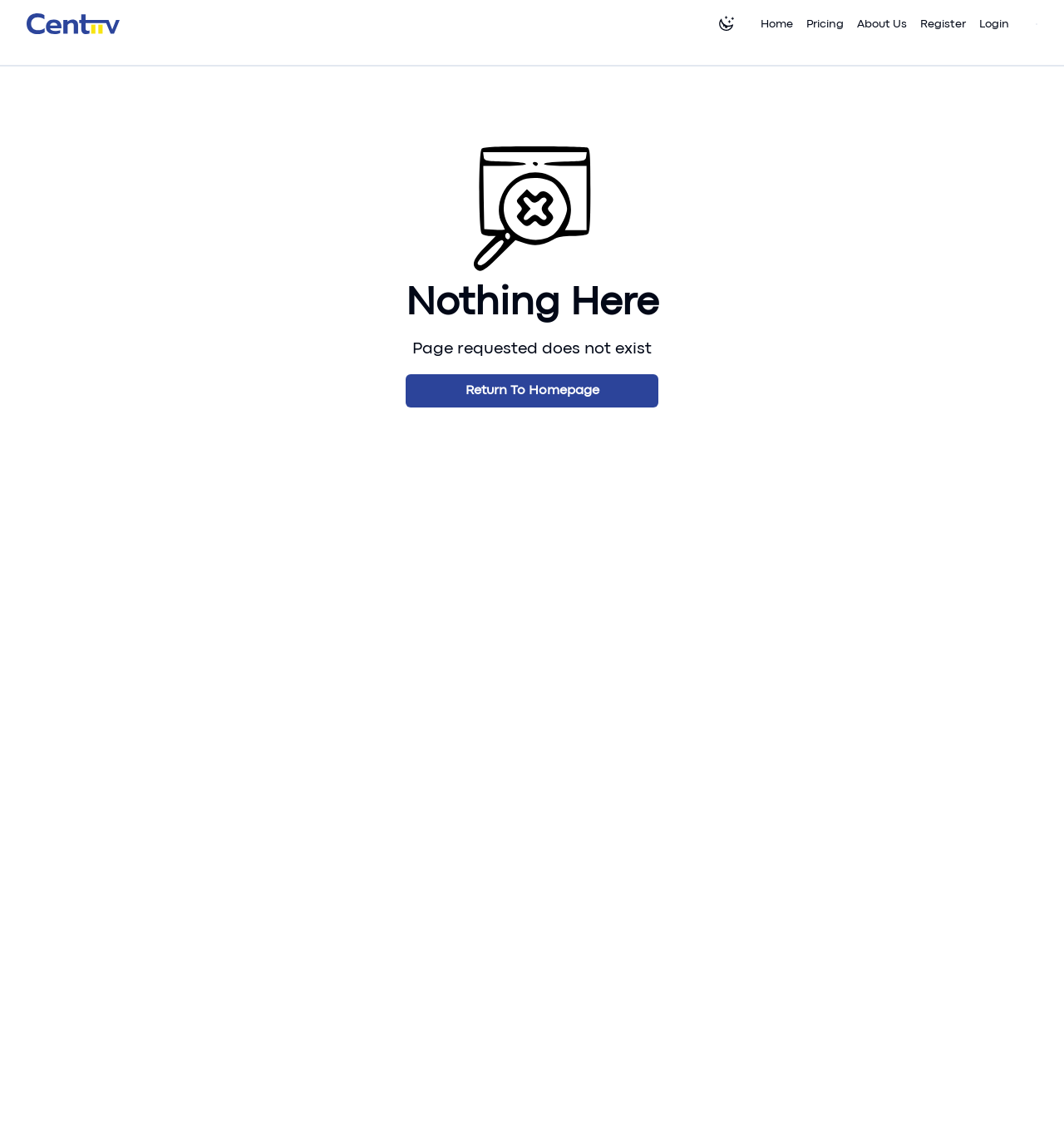Please identify the bounding box coordinates of the element I should click to complete this instruction: 'go to the Home page'. The coordinates should be given as four float numbers between 0 and 1, like this: [left, top, right, bottom].

[0.715, 0.014, 0.745, 0.028]